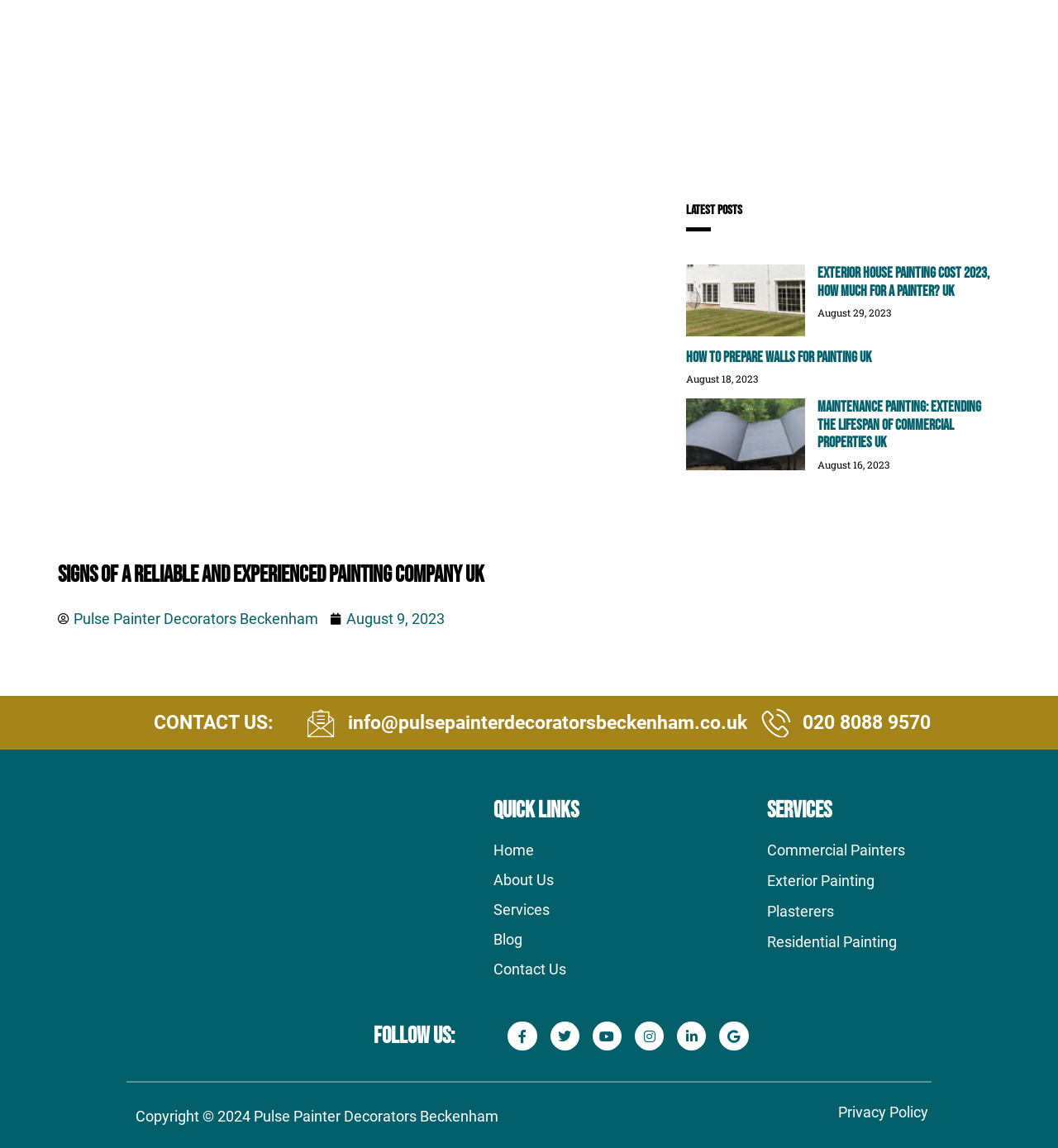Please find the bounding box coordinates of the clickable region needed to complete the following instruction: "View the 'Services' page". The bounding box coordinates must consist of four float numbers between 0 and 1, i.e., [left, top, right, bottom].

[0.725, 0.731, 0.937, 0.75]